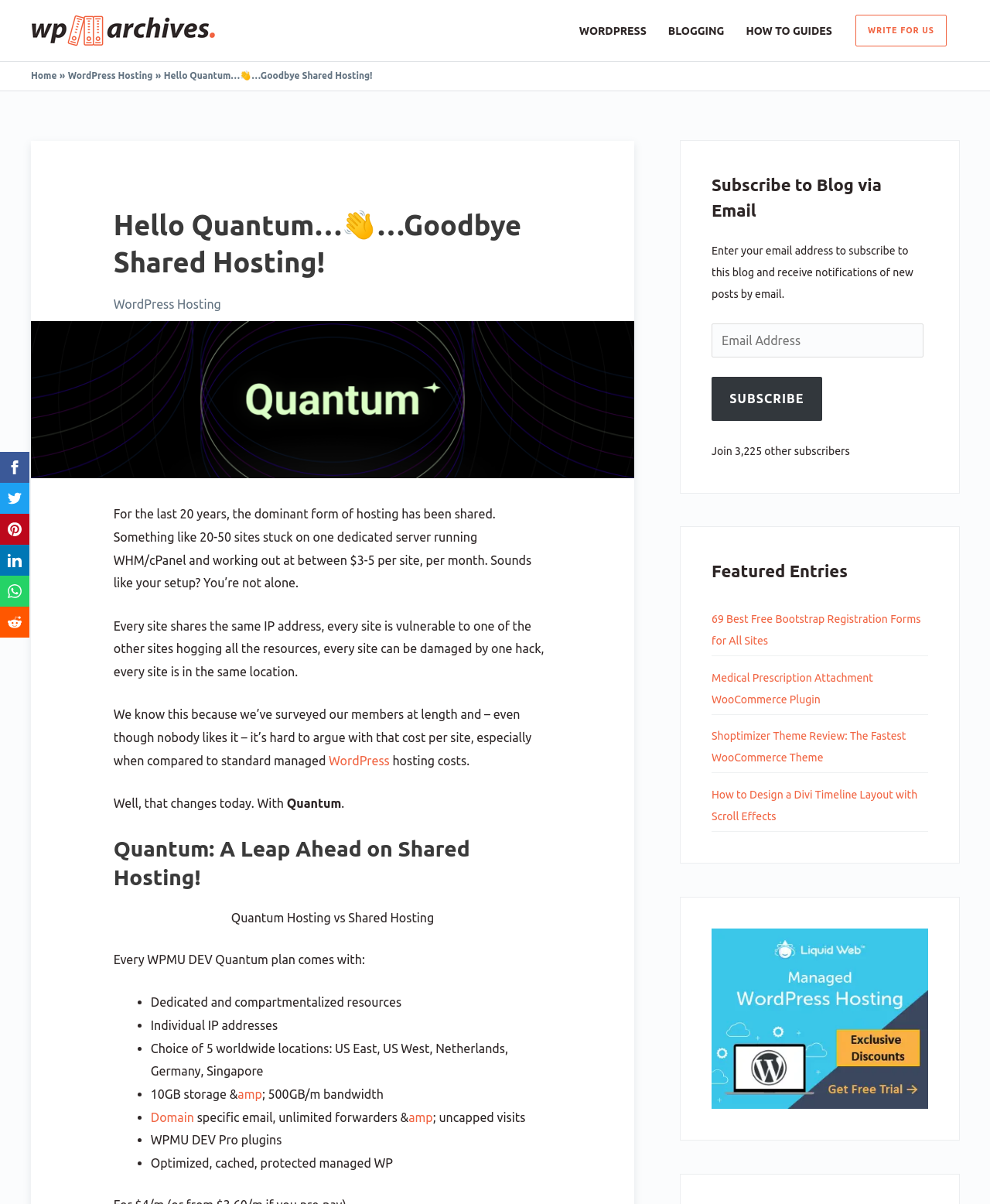Given the description "How To Guides", determine the bounding box of the corresponding UI element.

[0.742, 0.0, 0.852, 0.051]